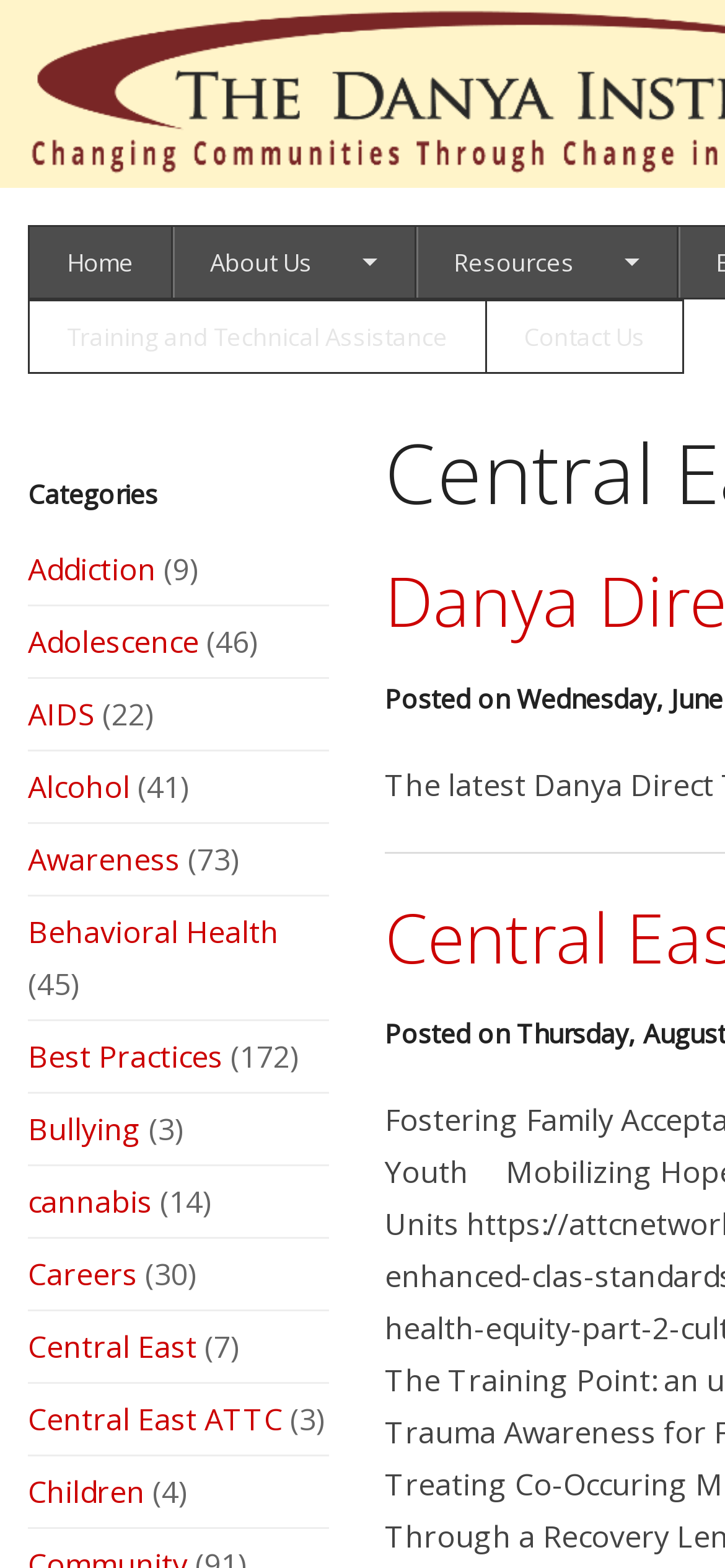How many resources are available under the 'AIDS' category?
Refer to the image and provide a concise answer in one word or phrase.

22